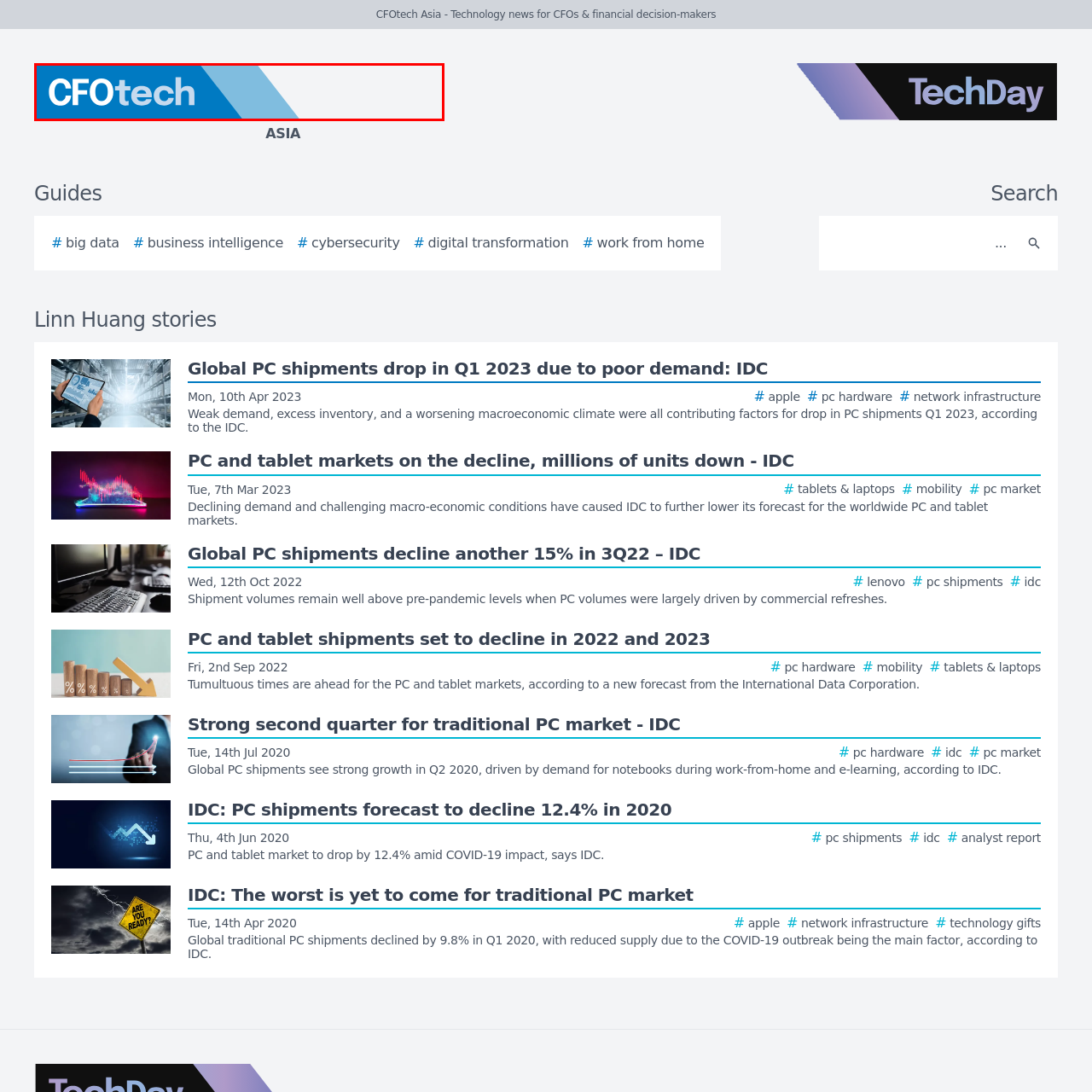Carefully look at the image inside the red box and answer the subsequent question in as much detail as possible, using the information from the image: 
What is the style of the typography in the logo?

The caption describes the typography in the logo as clean and modern, indicating that the style of the typography is modern and sleek.